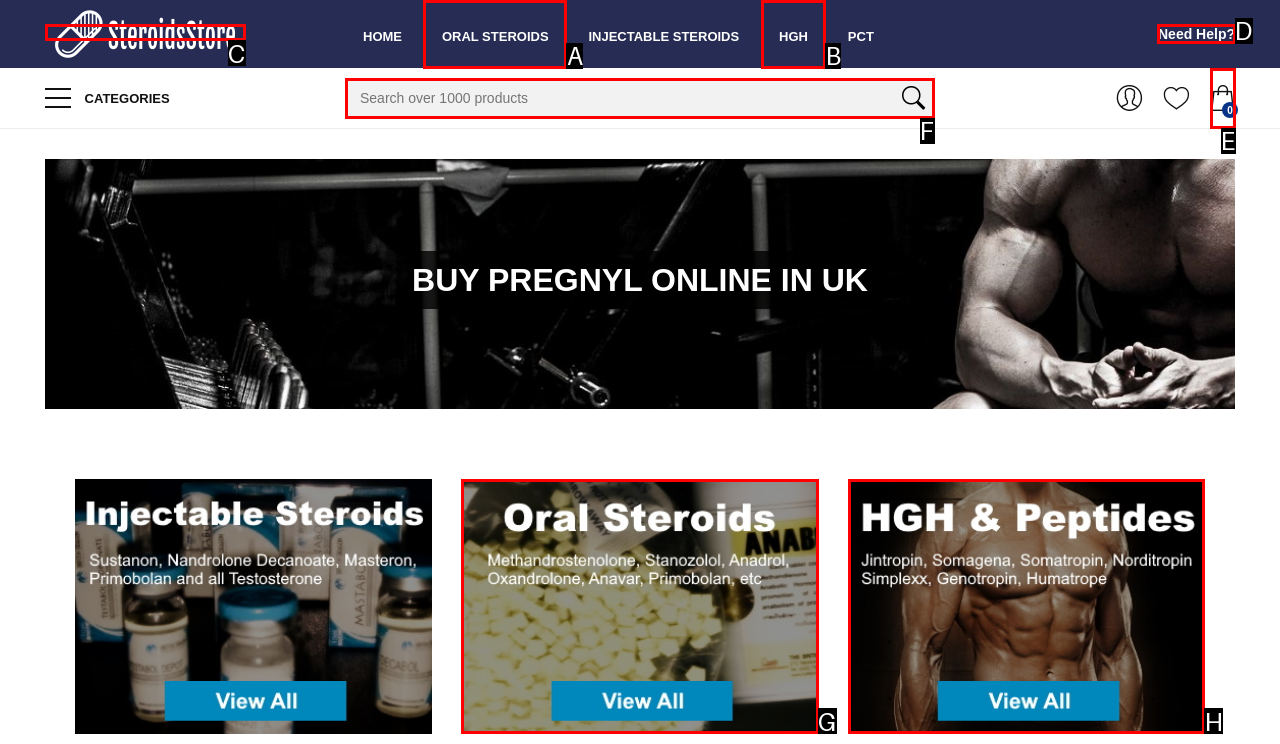Select the appropriate HTML element to click on to finish the task: View About page.
Answer with the letter corresponding to the selected option.

None